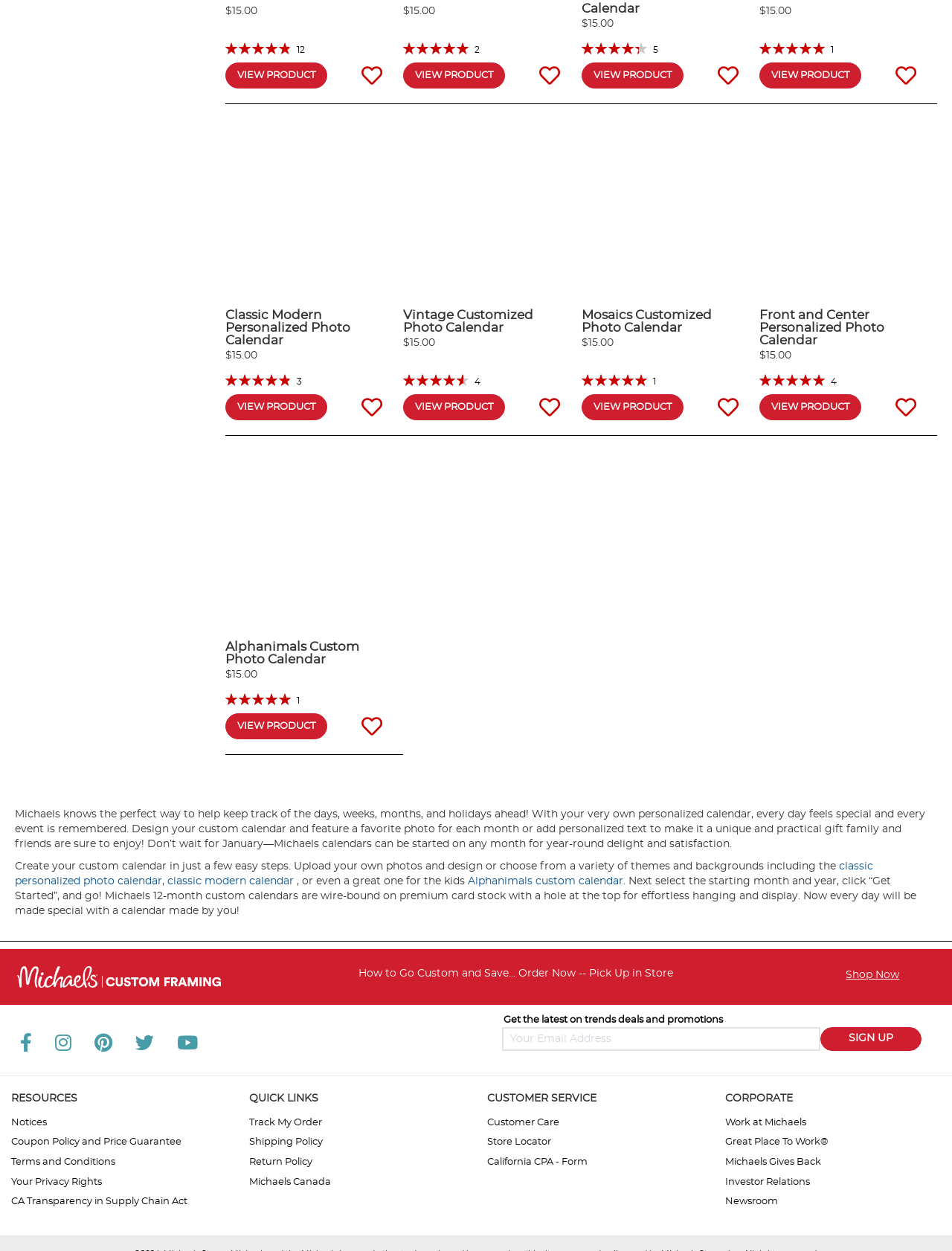Kindly determine the bounding box coordinates for the clickable area to achieve the given instruction: "Check the rating of Mosaics Customized Photo Calendar".

[0.61, 0.298, 0.649, 0.306]